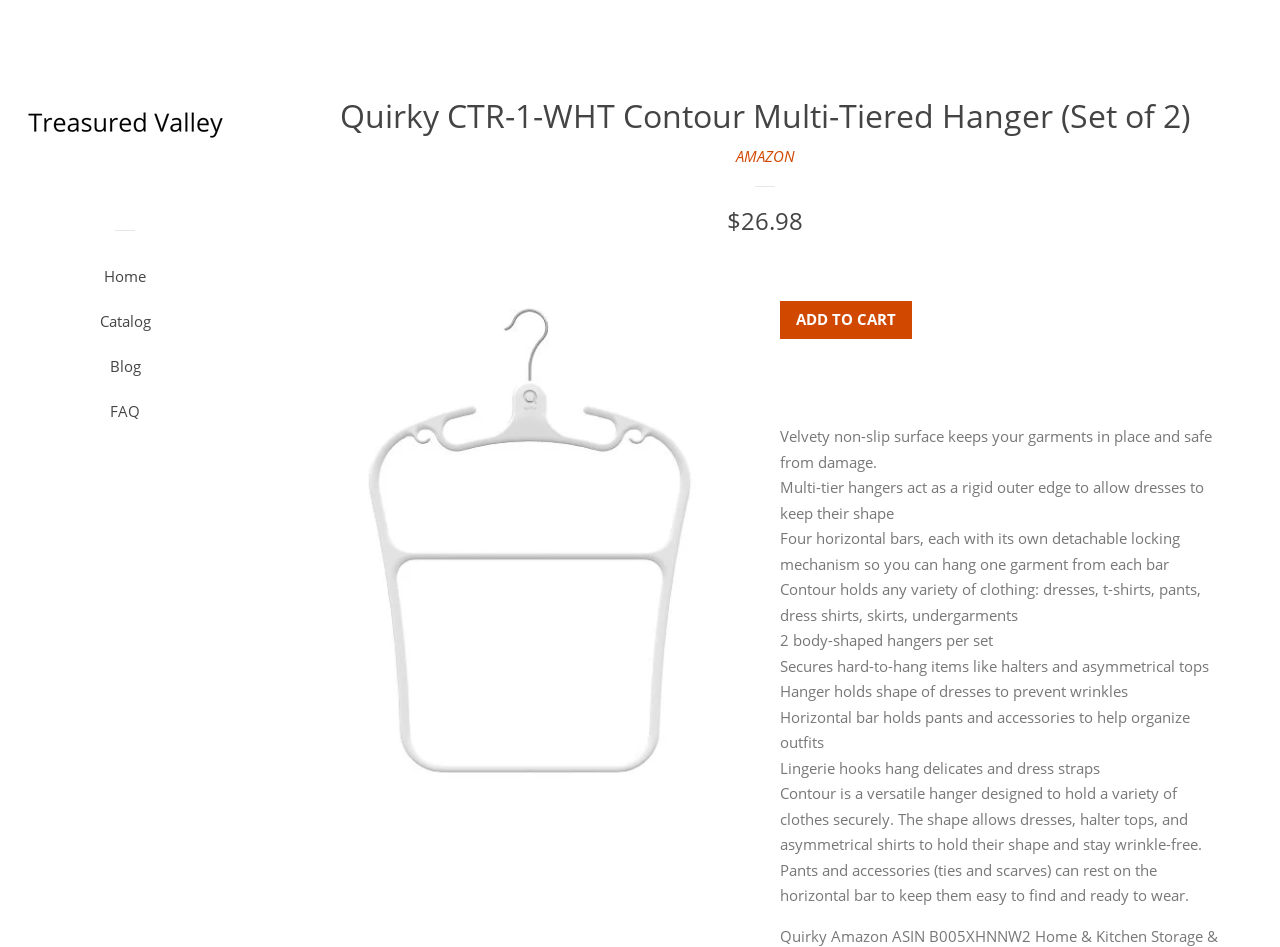Please locate the clickable area by providing the bounding box coordinates to follow this instruction: "Click the 'Close' button".

[0.938, 0.127, 0.961, 0.153]